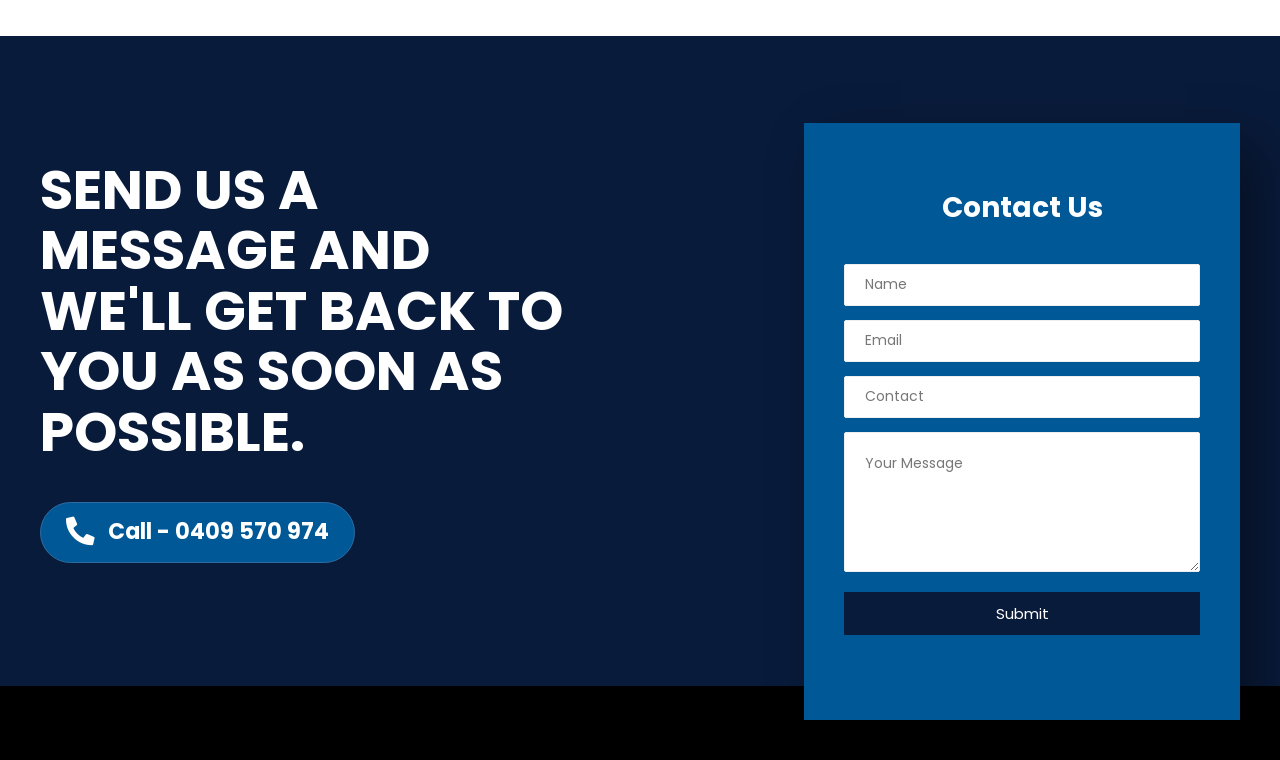How many text boxes are there in the contact form?
Based on the visual content, answer with a single word or a brief phrase.

4